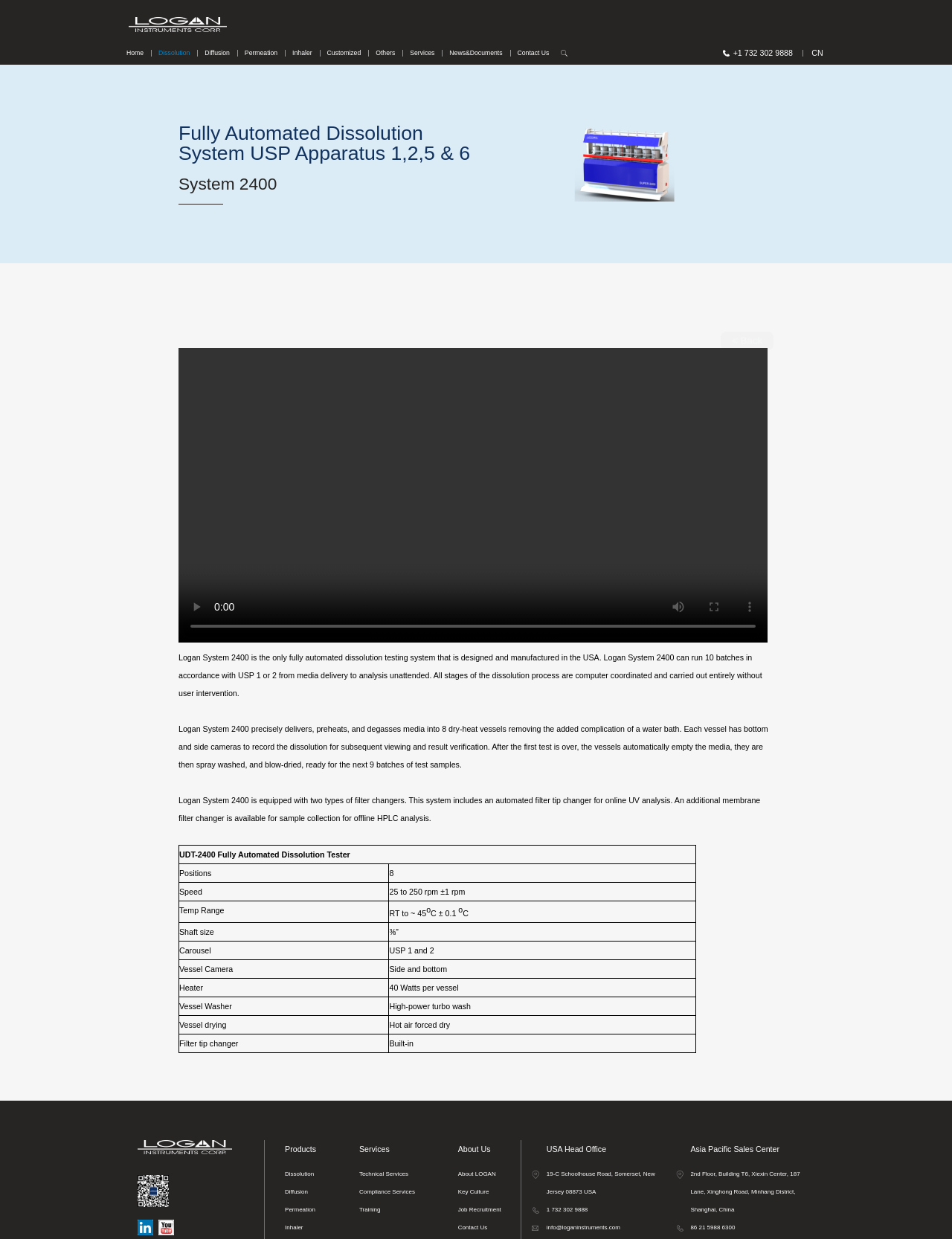Bounding box coordinates should be in the format (top-left x, top-left y, bottom-right x, bottom-right y) and all values should be floating point numbers between 0 and 1. Determine the bounding box coordinate for the UI element described as: Show Coverage

None